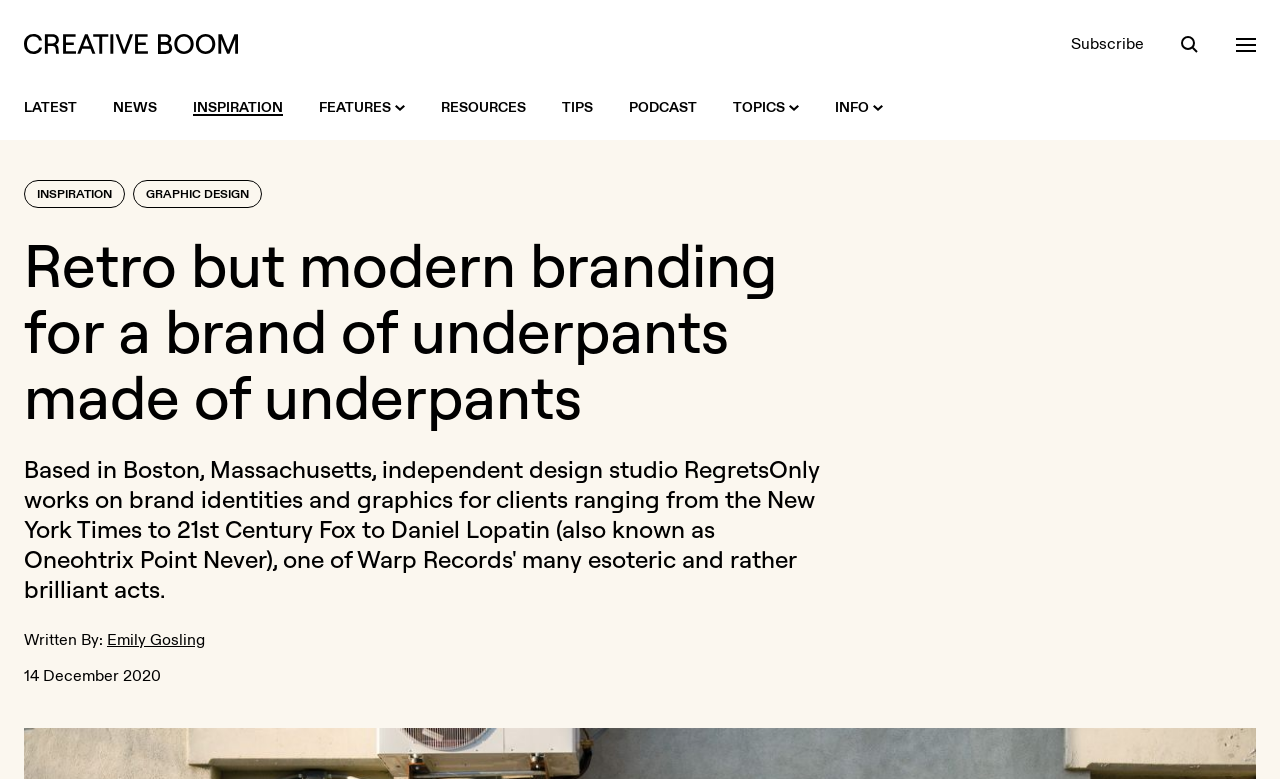Generate a thorough explanation of the webpage's elements.

The webpage appears to be an article about a design studio, RegretsOnly, based in Boston, Massachusetts. At the top left corner, there is a link and an image, likely a logo or icon. Next to it, there are several links, including "Subscribe" and two buttons, possibly for social media or navigation.

Below these elements, there is a navigation menu with links to different sections, such as "LATEST", "NEWS", "INSPIRATION", "FEATURES", "RESOURCES", "TIPS", "PODCAST", "TOPICS", and "INFO". Some of these links have accompanying images.

The main content of the page is a heading that reads "Retro but modern branding for a brand of underpants made of underpants", which is likely the title of the article. Below the heading, there is a paragraph of text that describes RegretsOnly, mentioning that it is an independent design studio based in Boston, Massachusetts, and that it works on brand identities and graphics for clients ranging from the New York Times to 21st Century Fox to Daniel Lopatin, also known as Oneohtrix Point Never.

At the bottom of the page, there is a section with the author's name, Emily Gosling, and the date of publication, December 14, 2020.